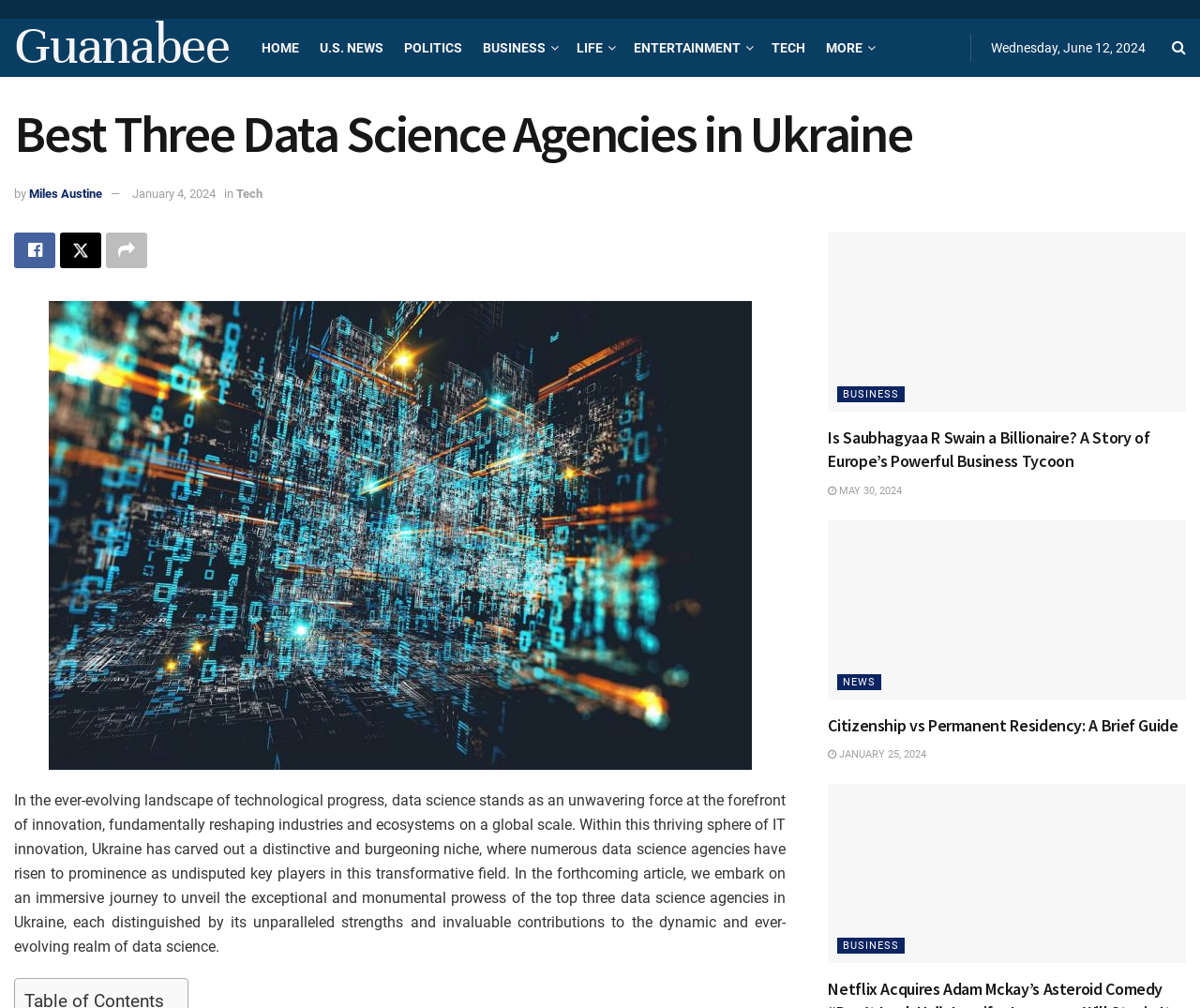Please identify the bounding box coordinates of the clickable region that I should interact with to perform the following instruction: "Check the date 'Wednesday, June 12, 2024'". The coordinates should be expressed as four float numbers between 0 and 1, i.e., [left, top, right, bottom].

[0.826, 0.04, 0.955, 0.055]